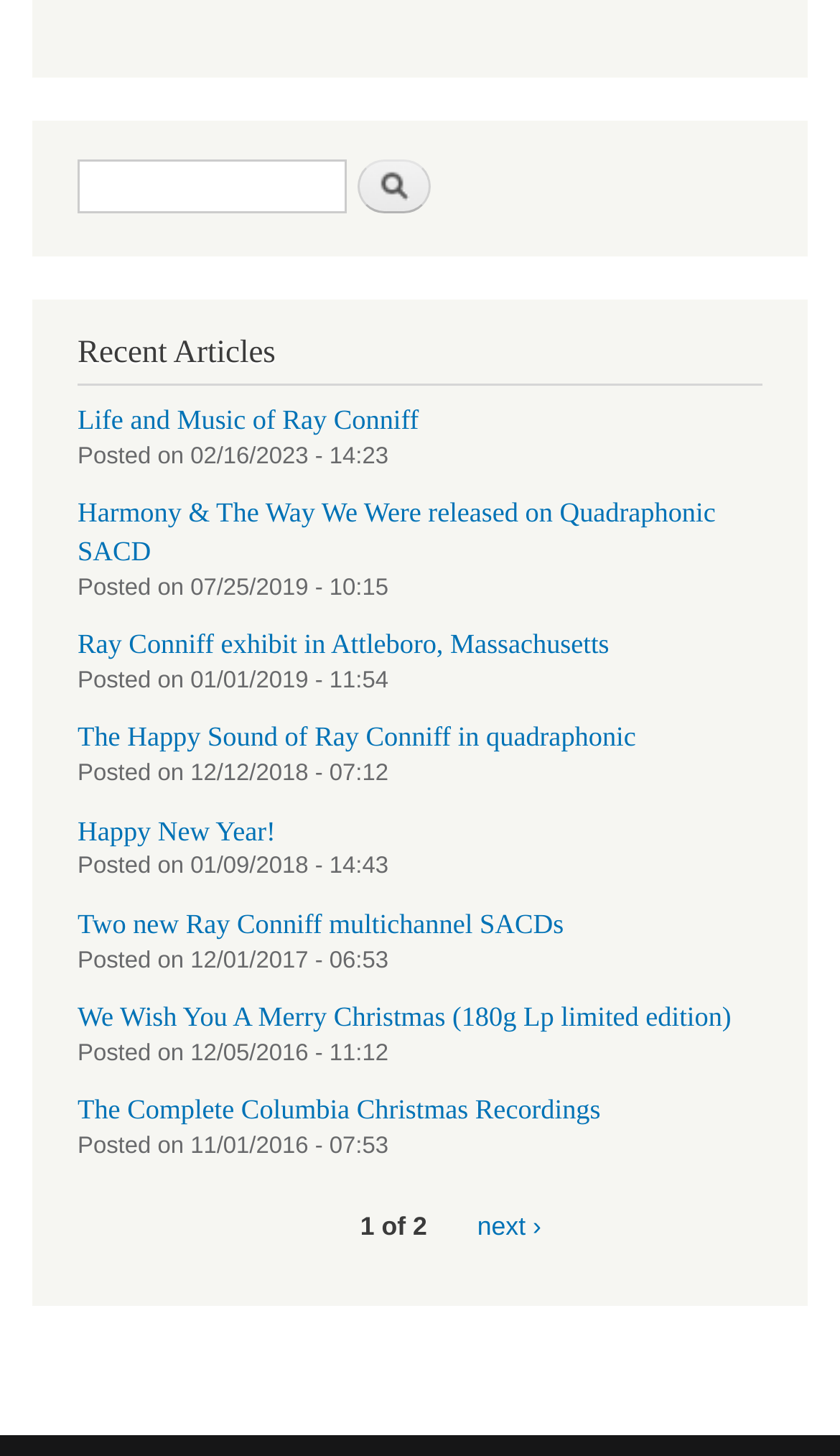What is the title of the first article?
Based on the image, give a concise answer in the form of a single word or short phrase.

Life and Music of Ray Conniff